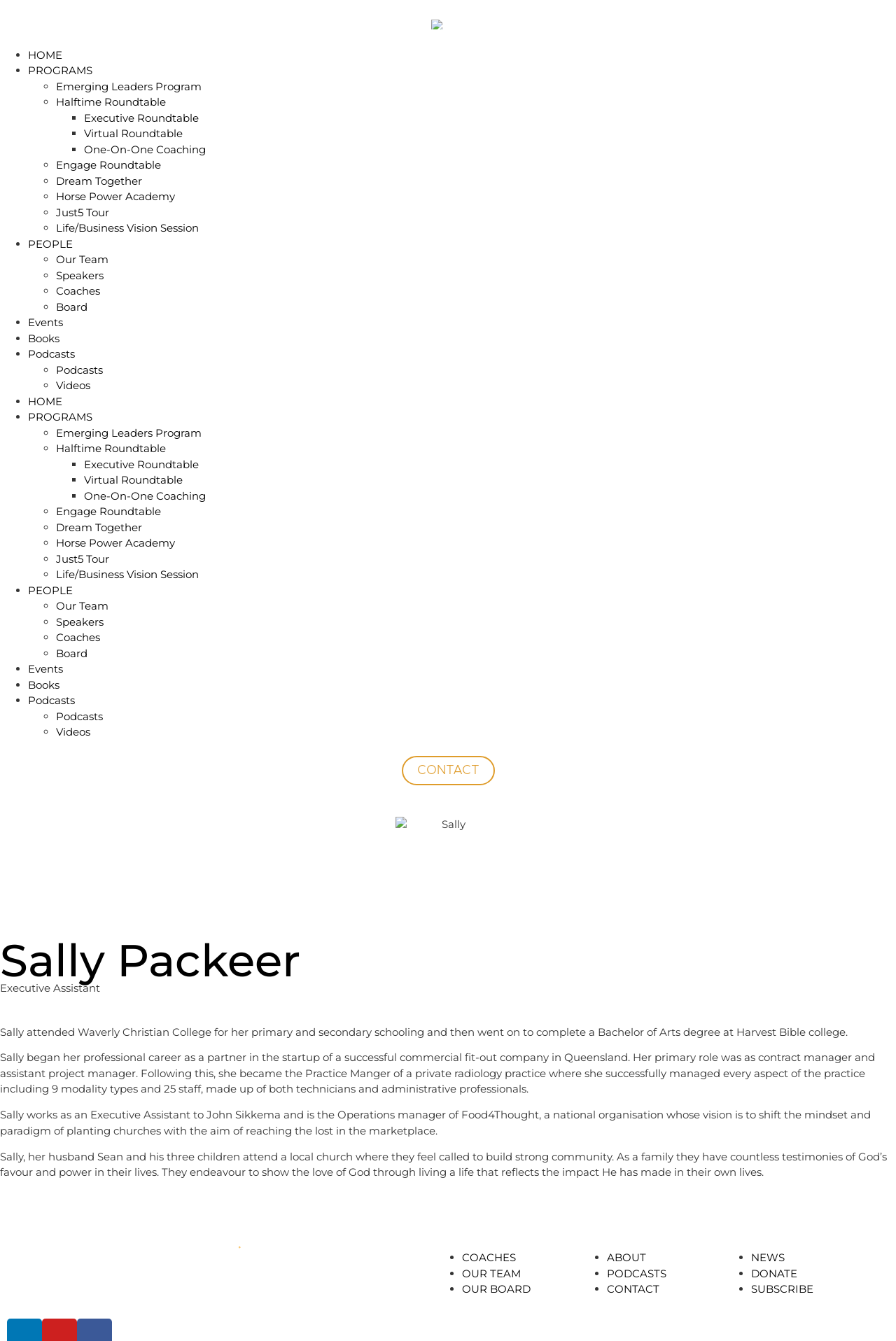Please find the bounding box coordinates in the format (top-left x, top-left y, bottom-right x, bottom-right y) for the given element description. Ensure the coordinates are floating point numbers between 0 and 1. Description: Life/Business Vision Session

[0.062, 0.423, 0.222, 0.433]